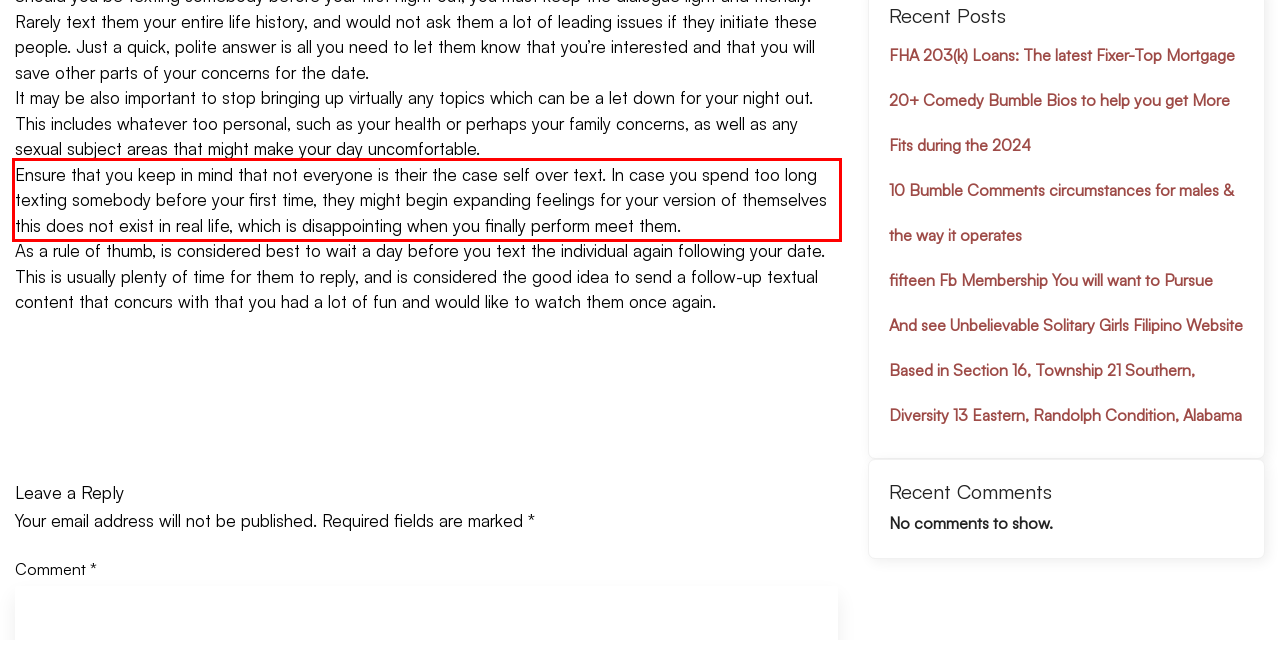Please look at the webpage screenshot and extract the text enclosed by the red bounding box.

Ensure that you keep in mind that not everyone is their the case self over text. In case you spend too long texting somebody before your first time, they might begin expanding feelings for your version of themselves this does not exist in real life, which is disappointing when you finally perform meet them.